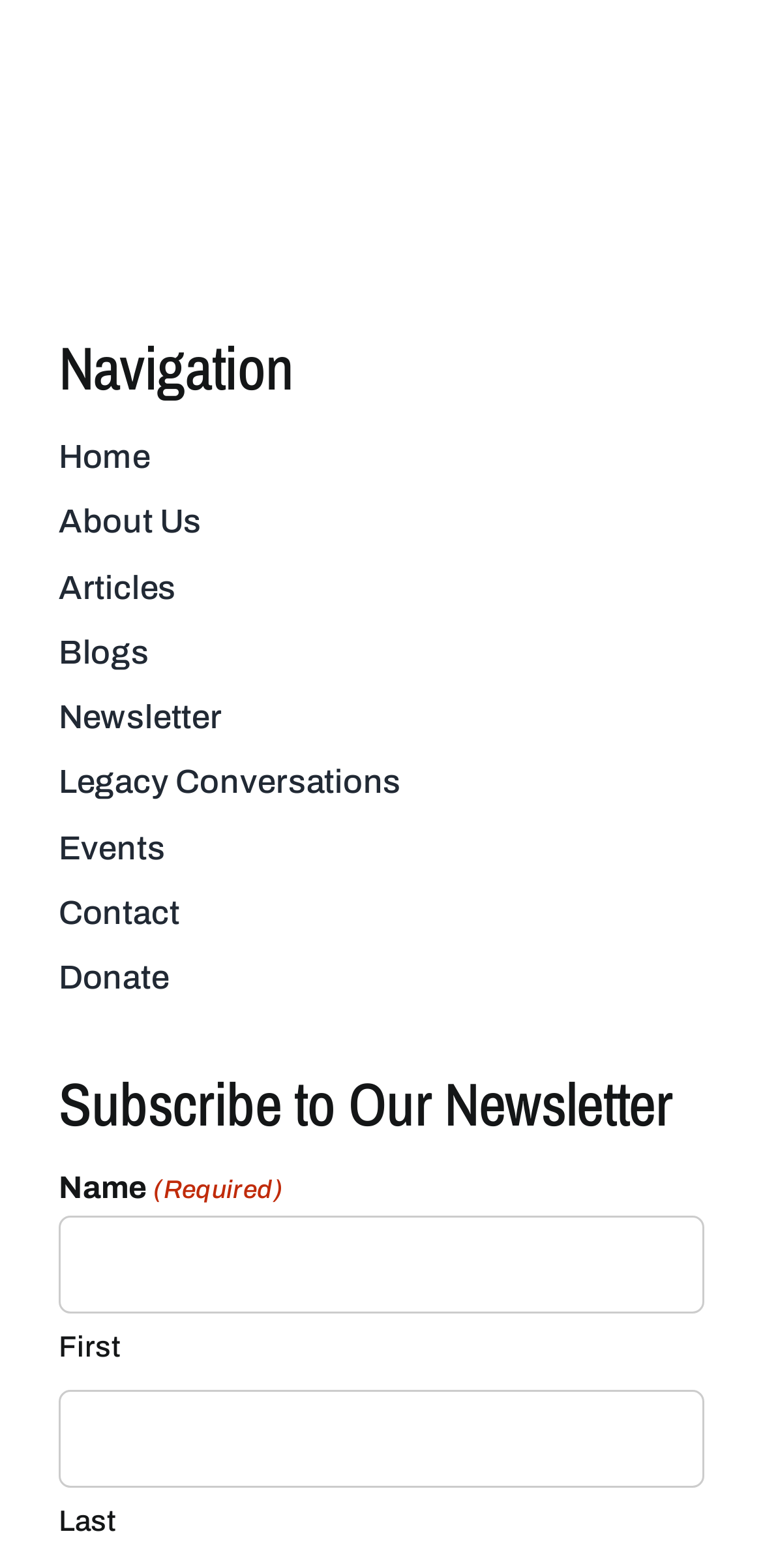Answer the following inquiry with a single word or phrase:
What is the last link in the footer?

Donate